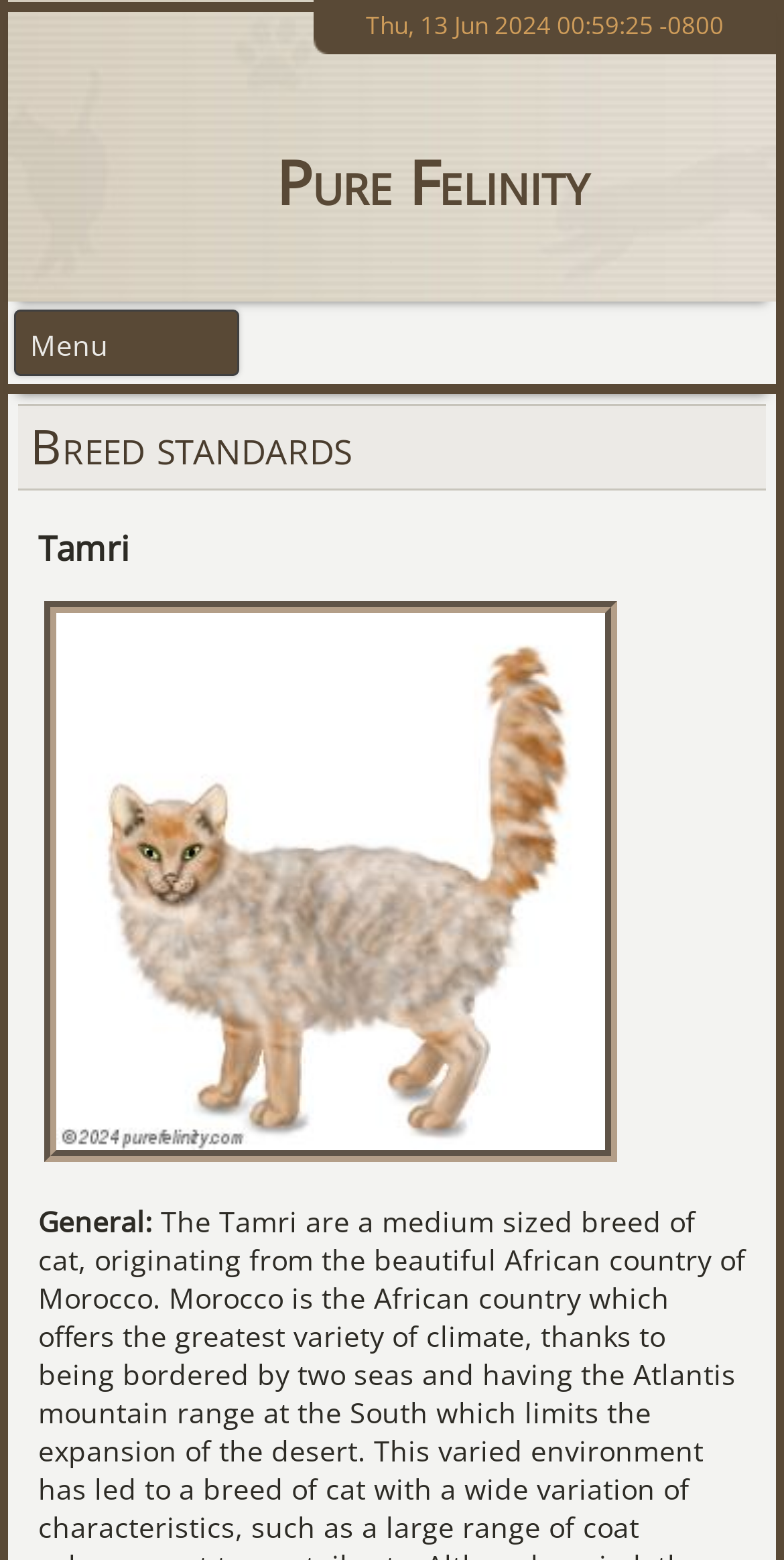What is the name of the cat in the image?
Relying on the image, give a concise answer in one word or a brief phrase.

Skylark's Emilio (V)